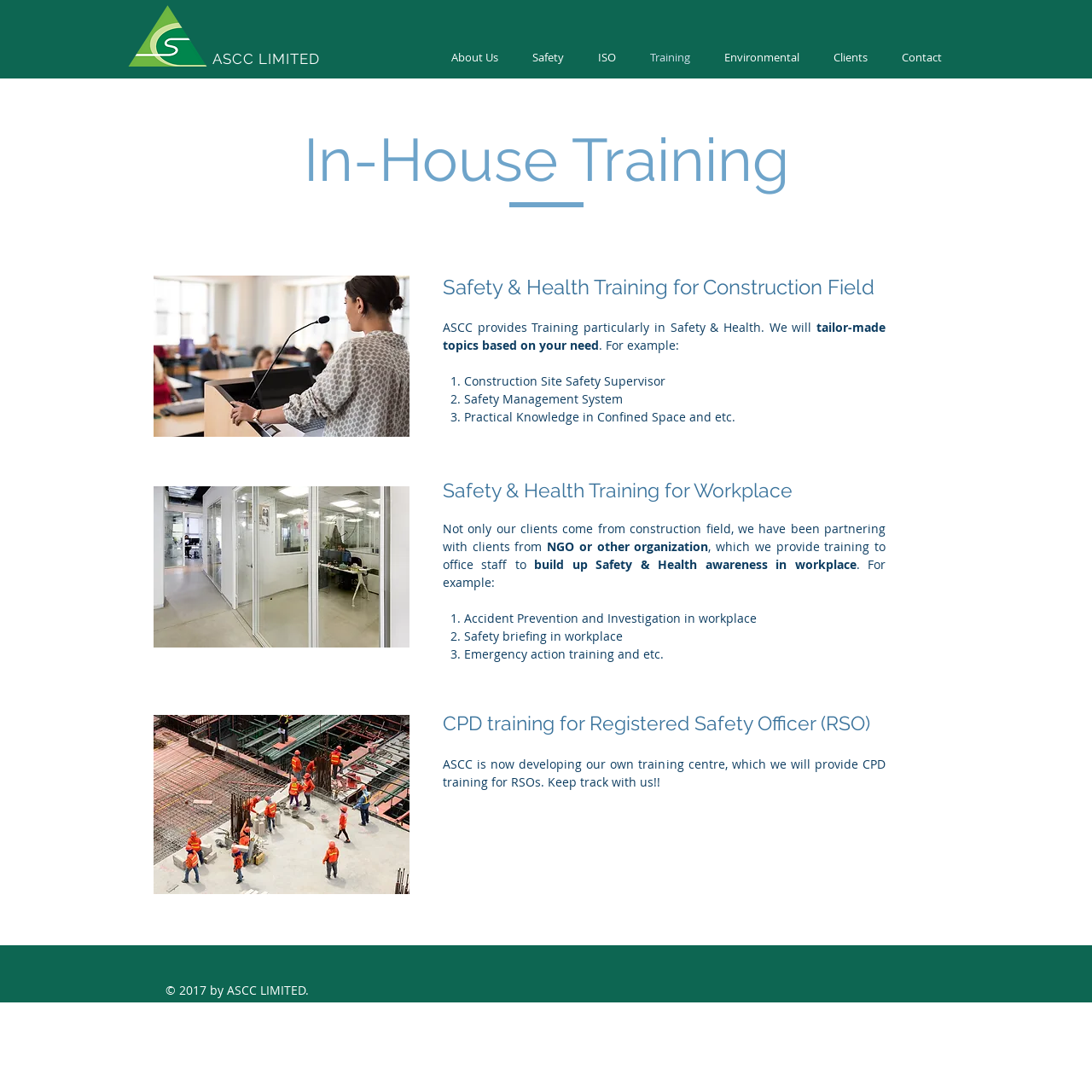What is the copyright year of the webpage?
Using the picture, provide a one-word or short phrase answer.

2017